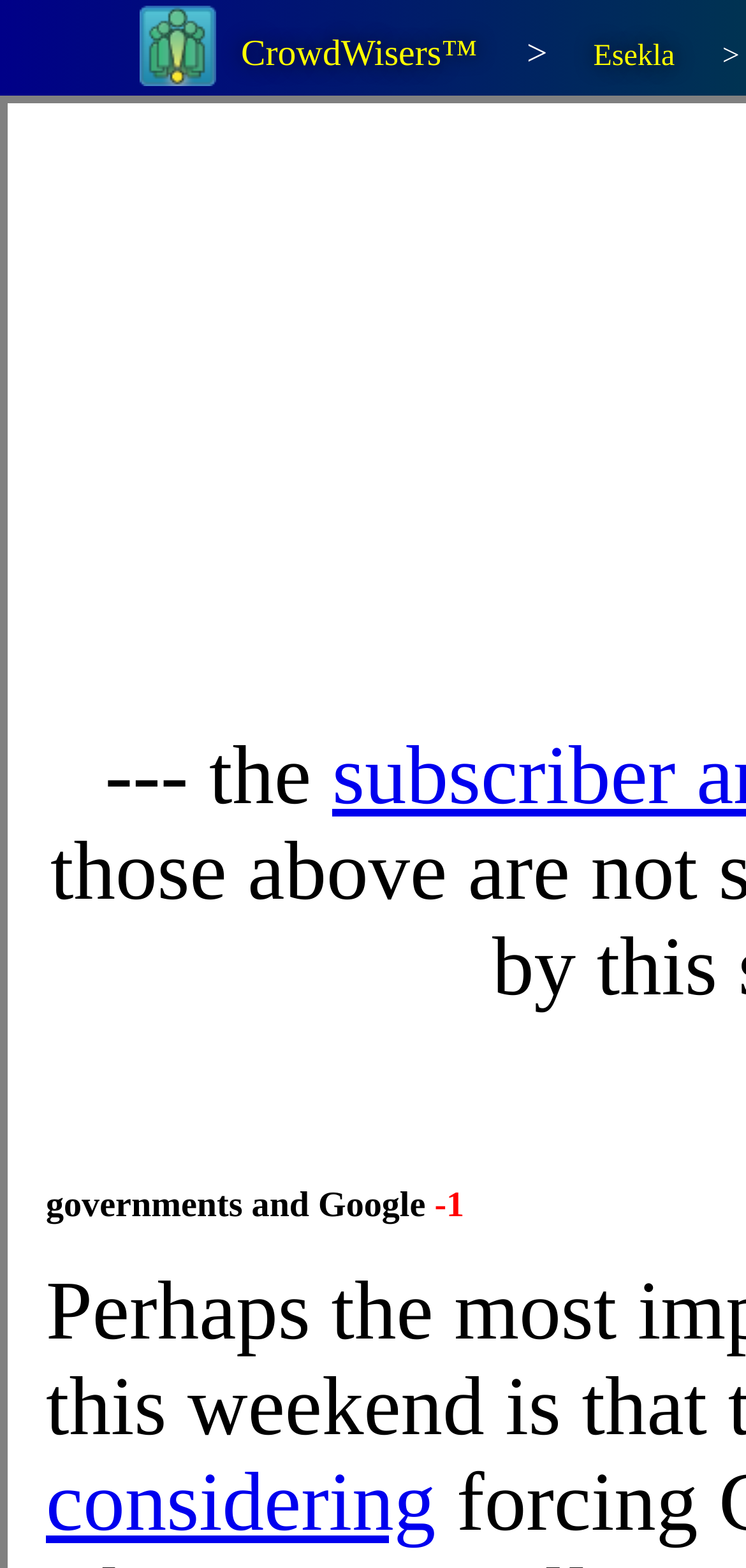Elaborate on the information and visuals displayed on the webpage.

The webpage is titled "CrowdWisers" and features a prominent image at the top left corner, taking up about 12% of the screen width. To the right of the image, there is a link labeled "Esekla" that spans about 21% of the screen width. 

Below the image, there is an iframe that occupies the full width of the screen and about 34% of the screen height, containing an advertisement. 

On top of the advertisement iframe, there is a static text element that reads "--- the", positioned about 46% from the top of the screen. 

Above the static text, there is a heading that reads "governments and Google -1", spanning about 56% of the screen width and positioned about 76% from the top of the screen. 

At the very bottom of the screen, there is a link labeled "considering" that spans about 52% of the screen width.